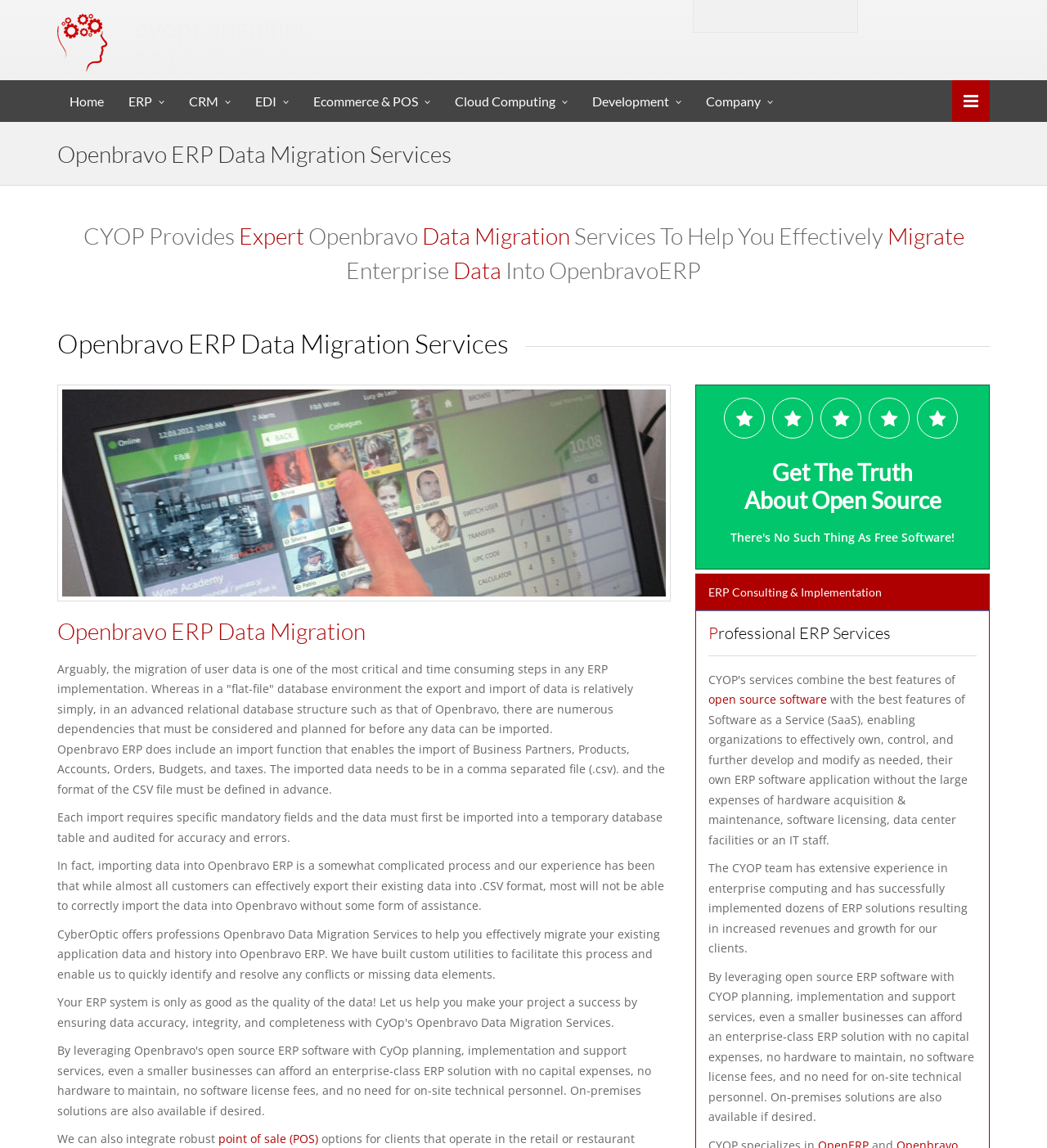Please specify the bounding box coordinates of the area that should be clicked to accomplish the following instruction: "Click on the 'Get The Truth About Open Source' button". The coordinates should consist of four float numbers between 0 and 1, i.e., [left, top, right, bottom].

[0.664, 0.335, 0.945, 0.496]